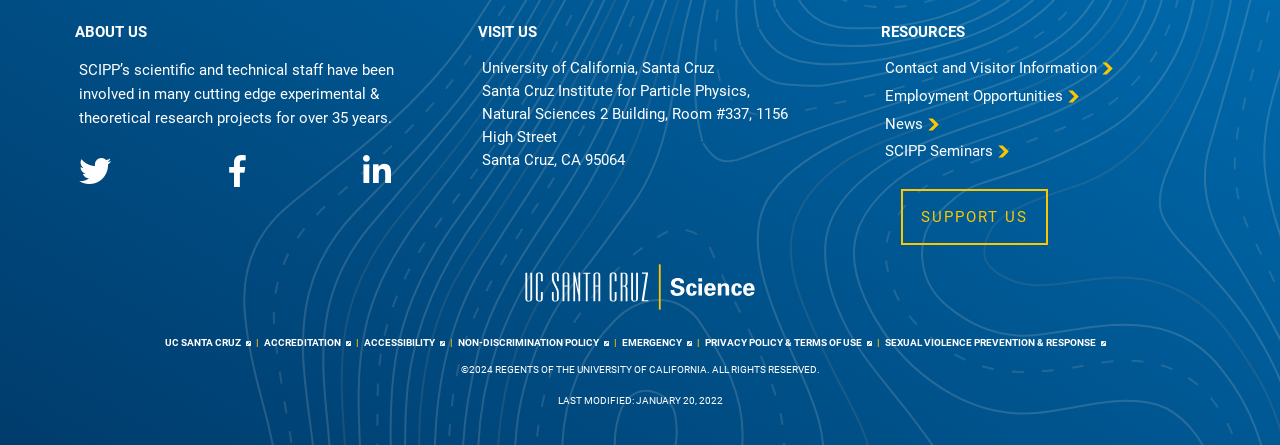Please find the bounding box coordinates of the section that needs to be clicked to achieve this instruction: "Go to the home page".

[0.402, 0.7, 0.598, 0.73]